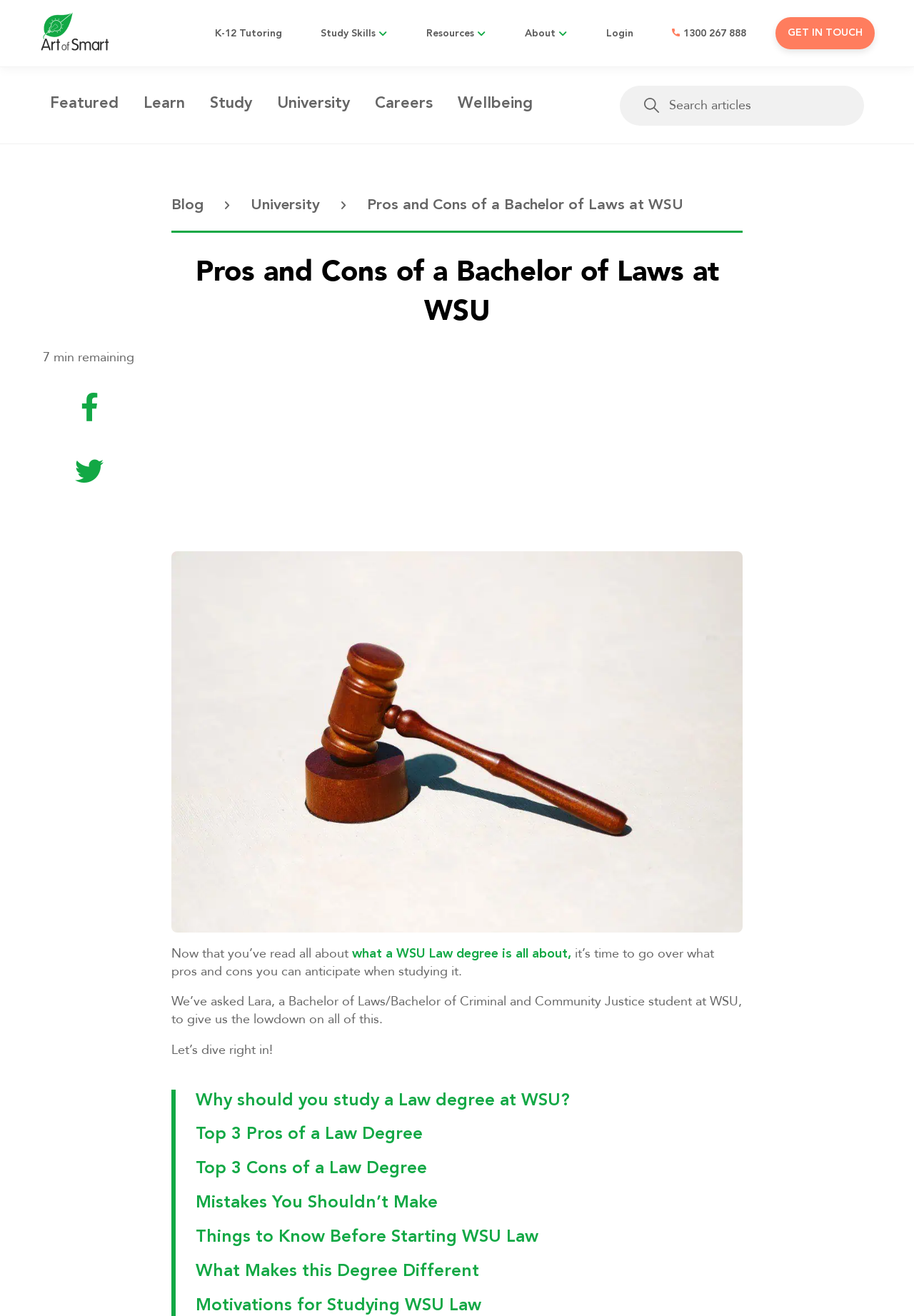How many minutes are remaining?
Look at the image and provide a detailed response to the question.

The webpage displays a timer with the text '7 min remaining', indicating that there are 7 minutes remaining for a specific task or activity.